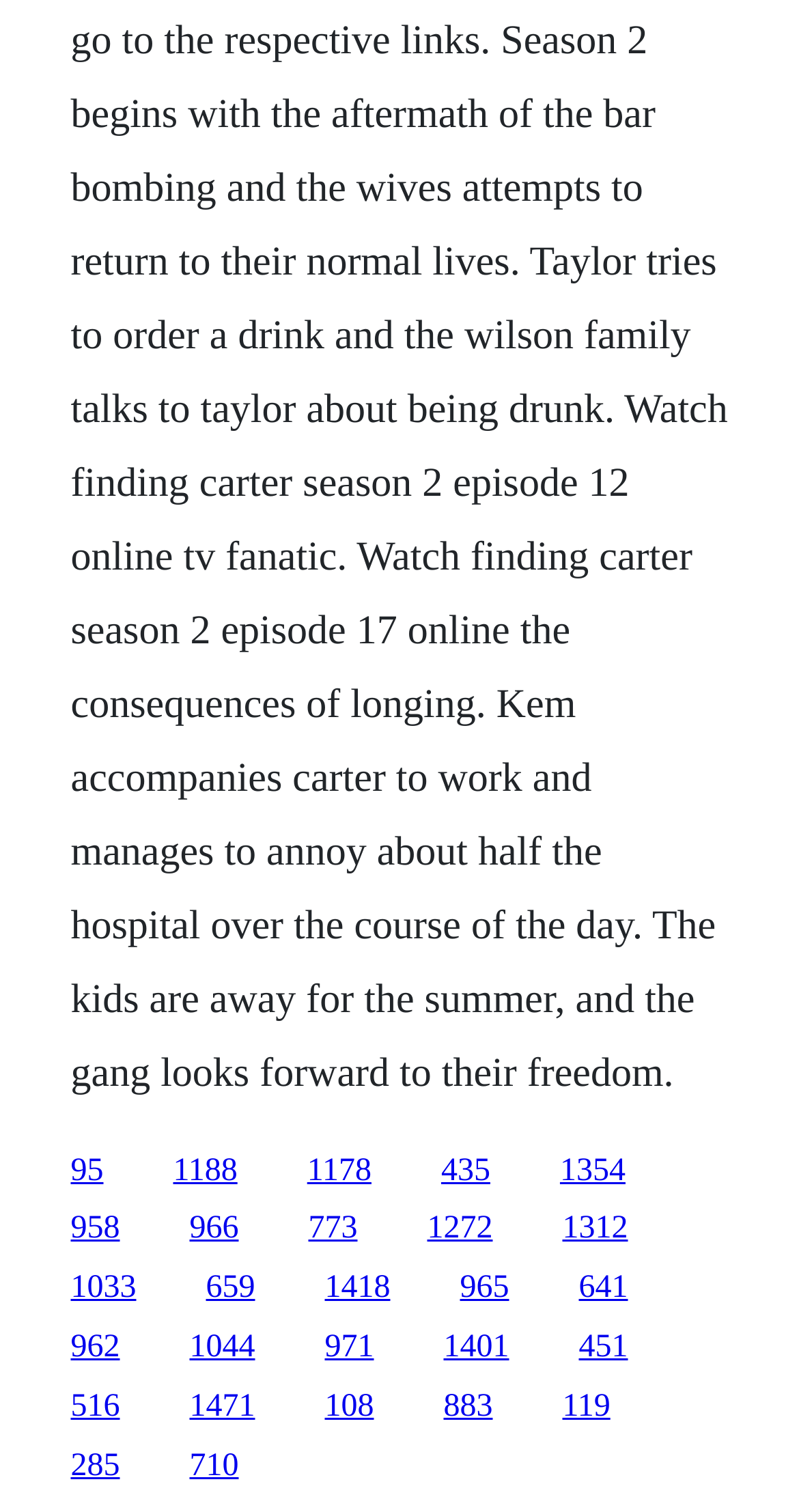Please locate the bounding box coordinates of the element that should be clicked to complete the given instruction: "View Sympathy Gifts".

None